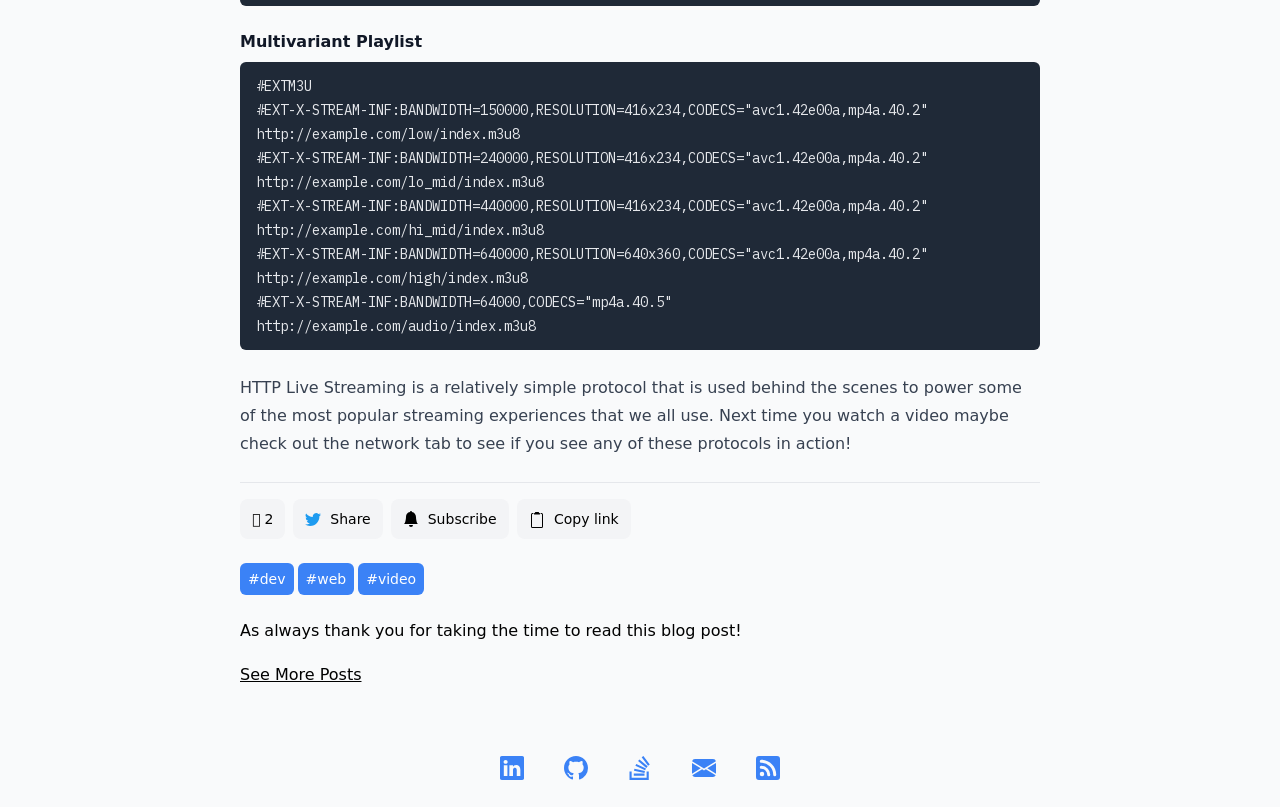Locate the coordinates of the bounding box for the clickable region that fulfills this instruction: "Check the dev link".

[0.188, 0.698, 0.229, 0.737]